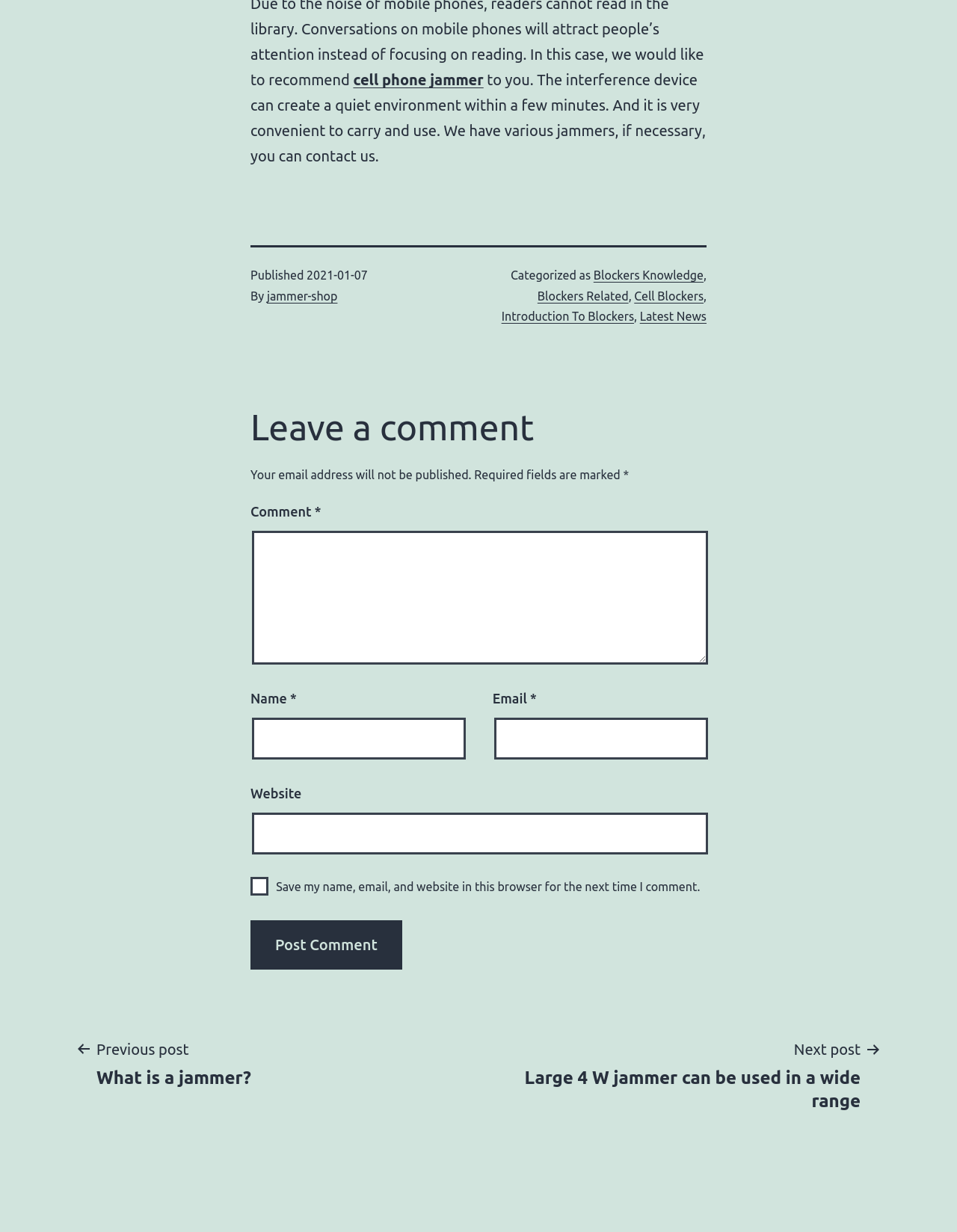Identify the bounding box coordinates of the section that should be clicked to achieve the task described: "Leave a comment".

[0.262, 0.328, 0.738, 0.365]